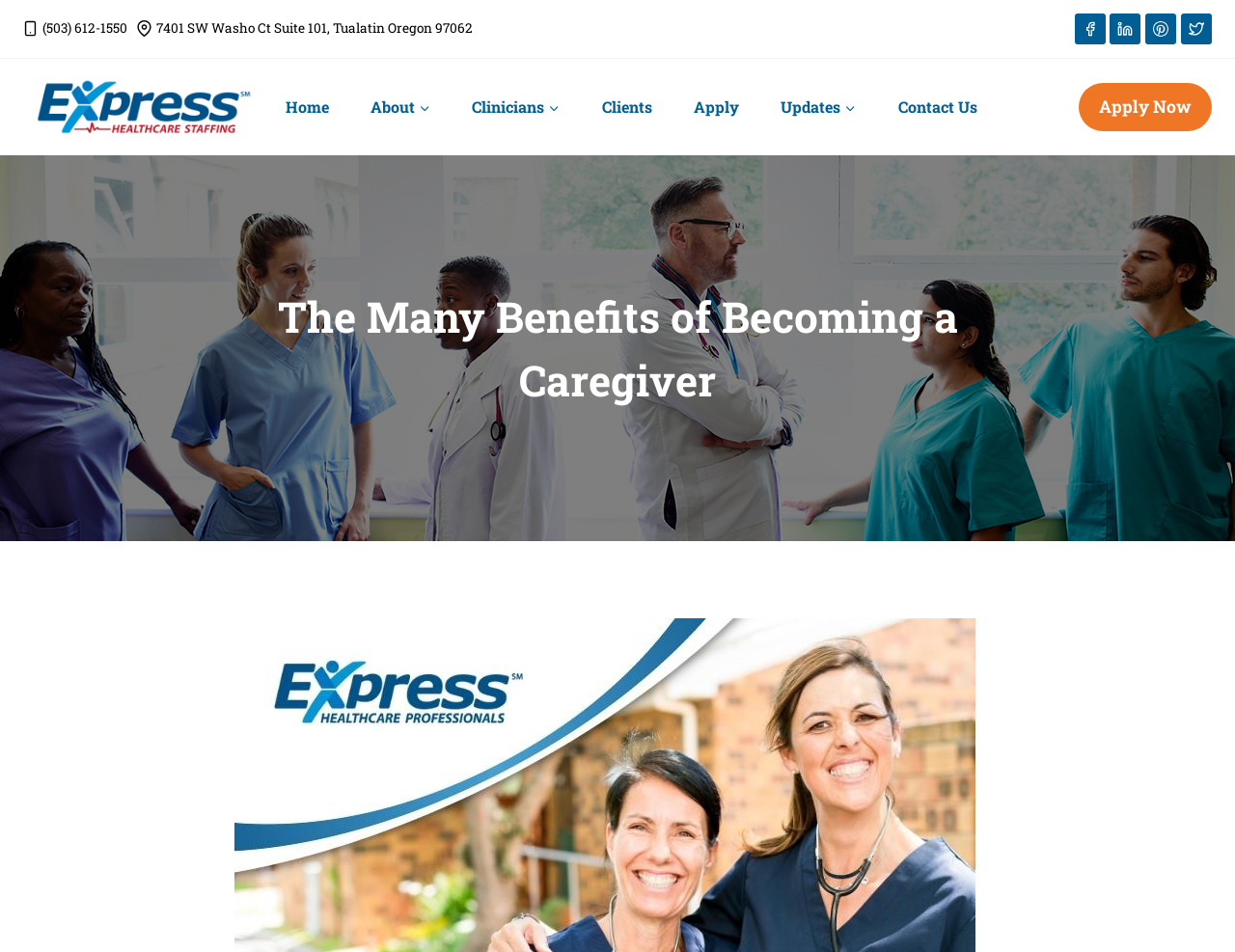Determine the bounding box coordinates for the clickable element to execute this instruction: "Visit Facebook page". Provide the coordinates as four float numbers between 0 and 1, i.e., [left, top, right, bottom].

[0.87, 0.014, 0.895, 0.047]